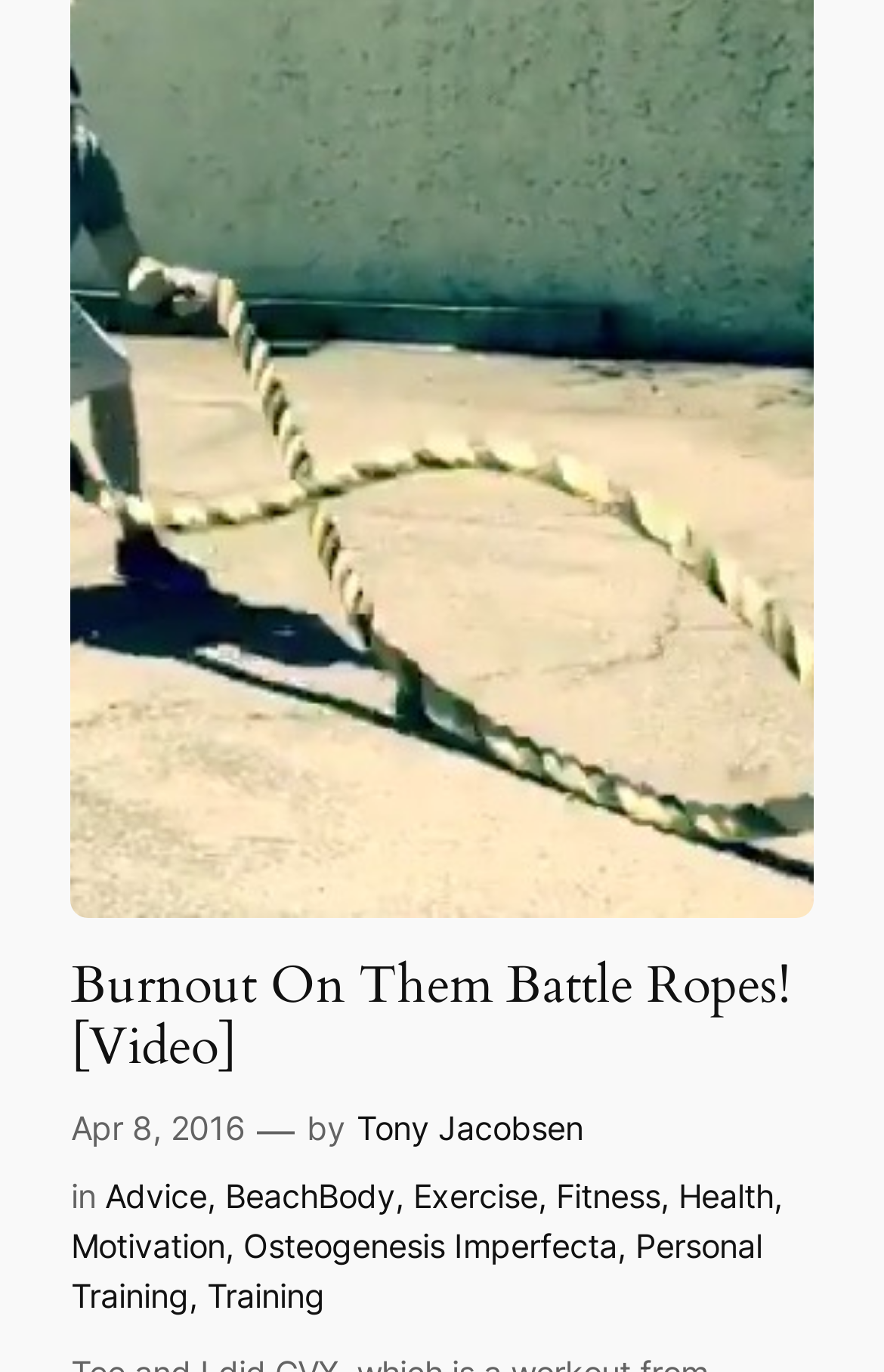Locate the bounding box coordinates of the element that should be clicked to fulfill the instruction: "Read about Personal Training".

[0.08, 0.894, 0.862, 0.959]